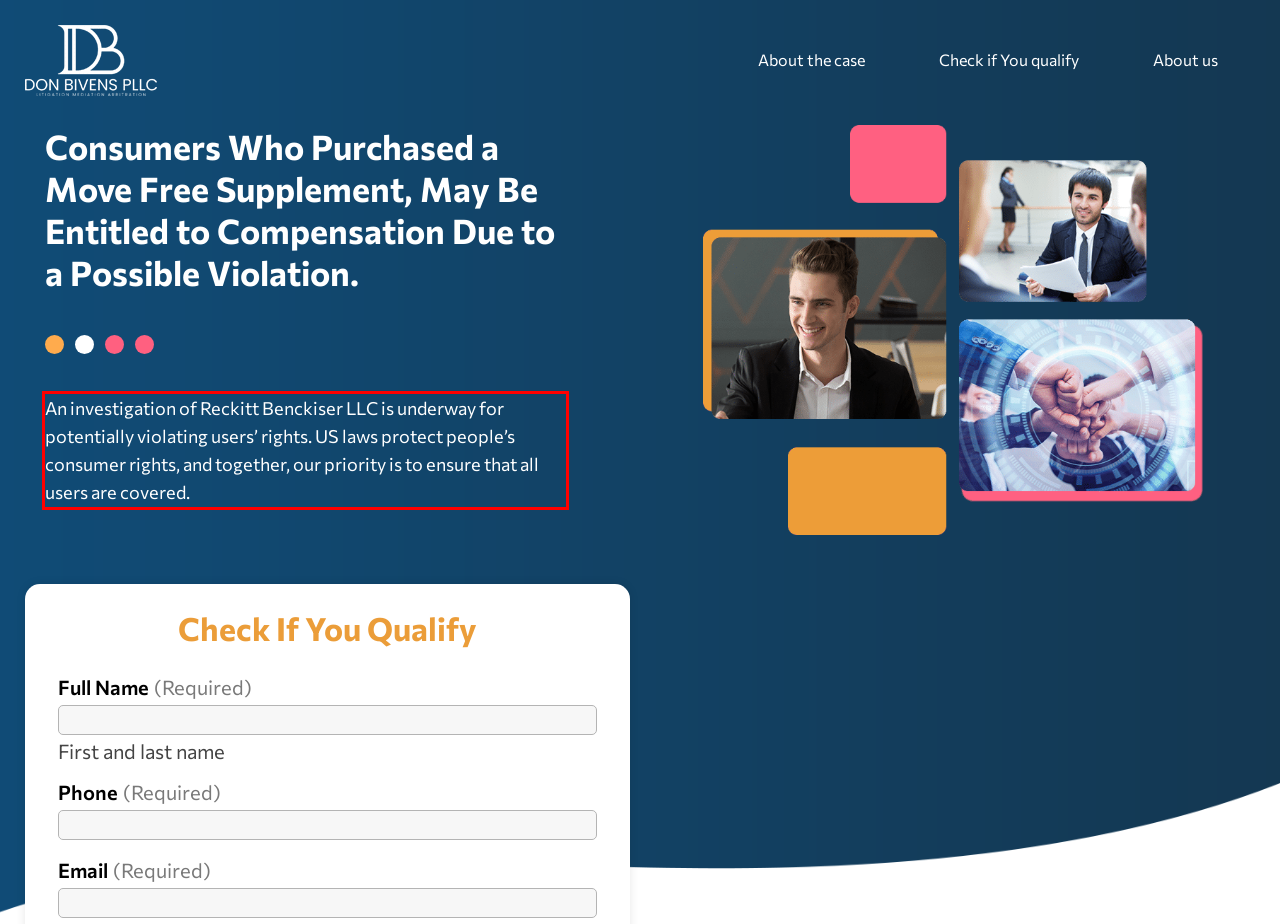Please use OCR to extract the text content from the red bounding box in the provided webpage screenshot.

An investigation of Reckitt Benckiser LLC is underway for potentially violating users’ rights. US laws protect people’s consumer rights, and together, our priority is to ensure that all users are covered.